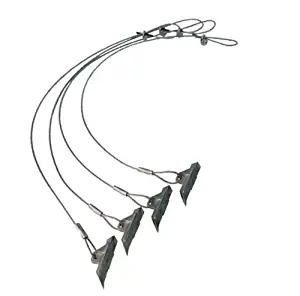Give a one-word or one-phrase response to the question:
How long are the cable clamps and driving rod?

30 inches